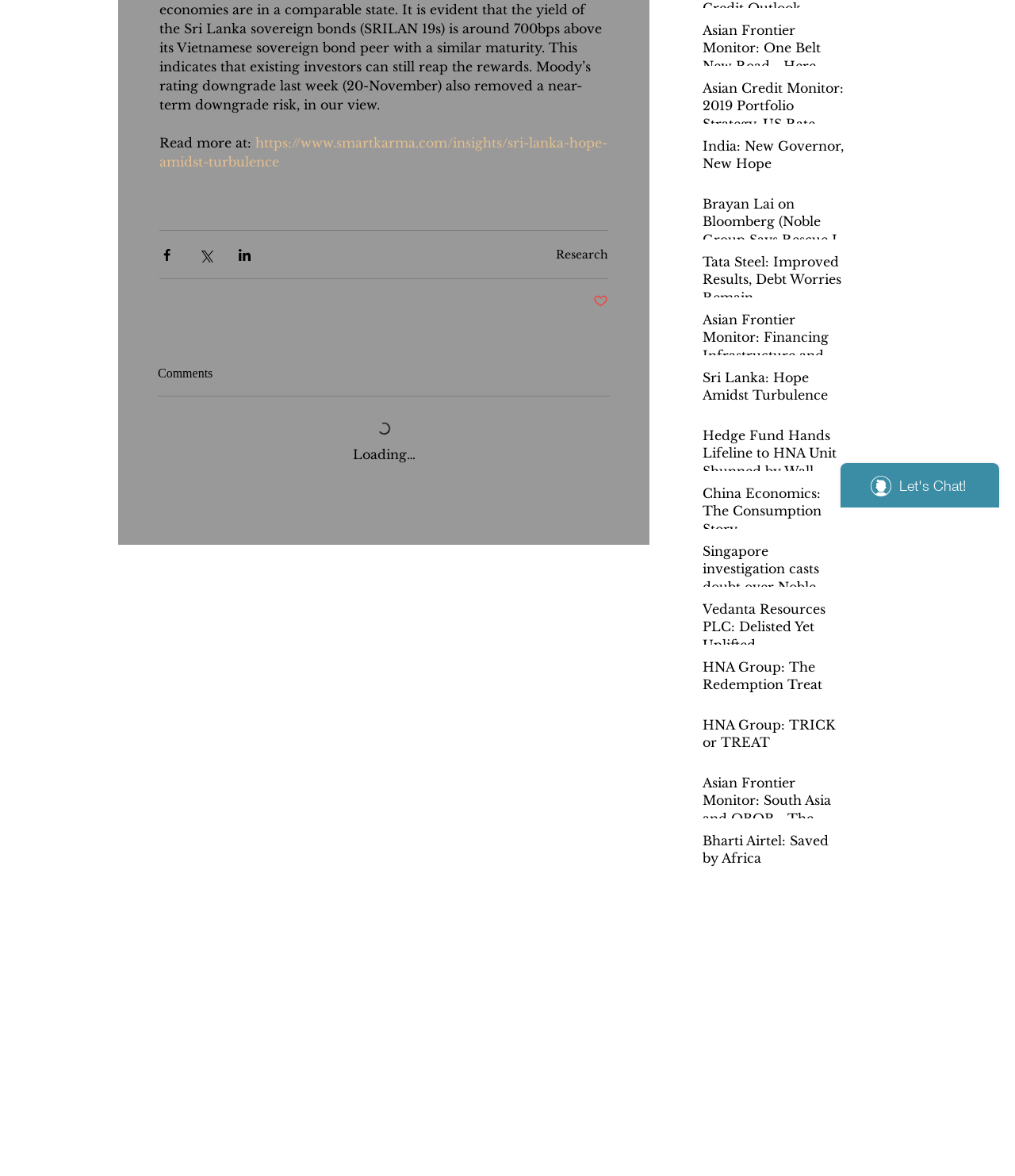Based on the element description: "HNA Group: The Redemption Treat", identify the UI element and provide its bounding box coordinates. Use four float numbers between 0 and 1, [left, top, right, bottom].

[0.692, 0.56, 0.835, 0.595]